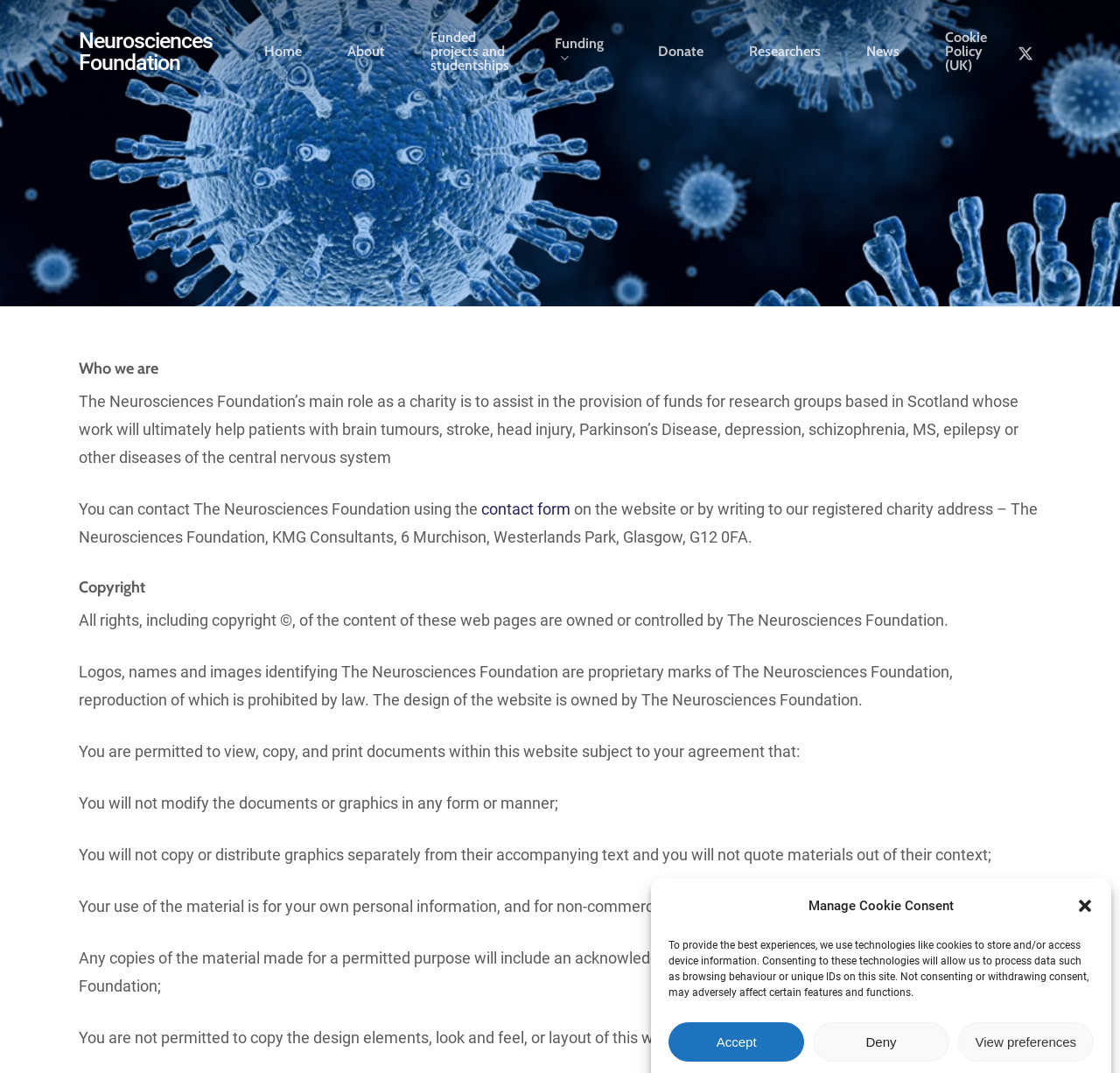Please determine the bounding box coordinates for the element that should be clicked to follow these instructions: "Contact the Neurosciences Foundation".

[0.43, 0.466, 0.509, 0.483]